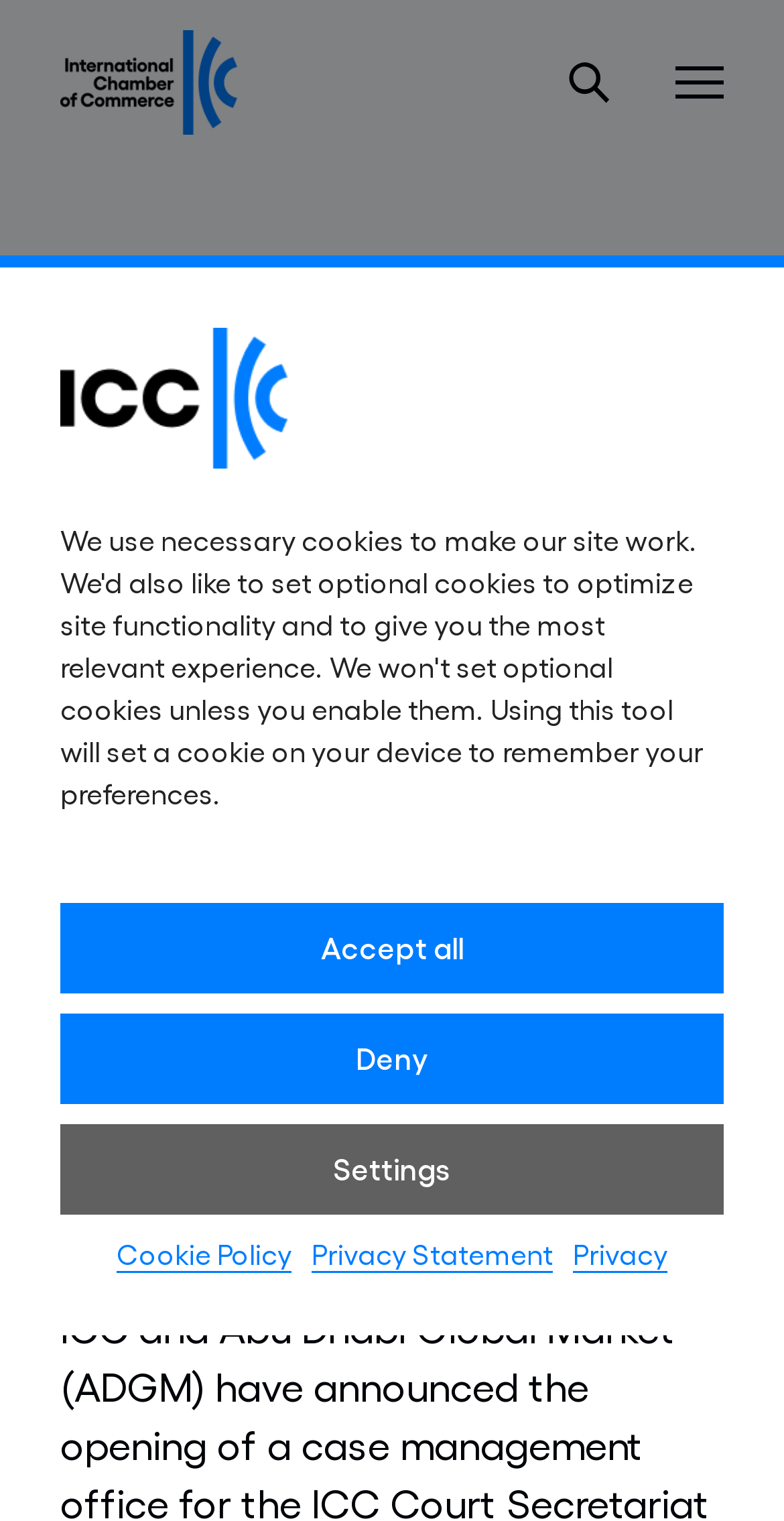Please specify the bounding box coordinates of the element that should be clicked to execute the given instruction: 'Open the search bar'. Ensure the coordinates are four float numbers between 0 and 1, expressed as [left, top, right, bottom].

[0.723, 0.04, 0.779, 0.069]